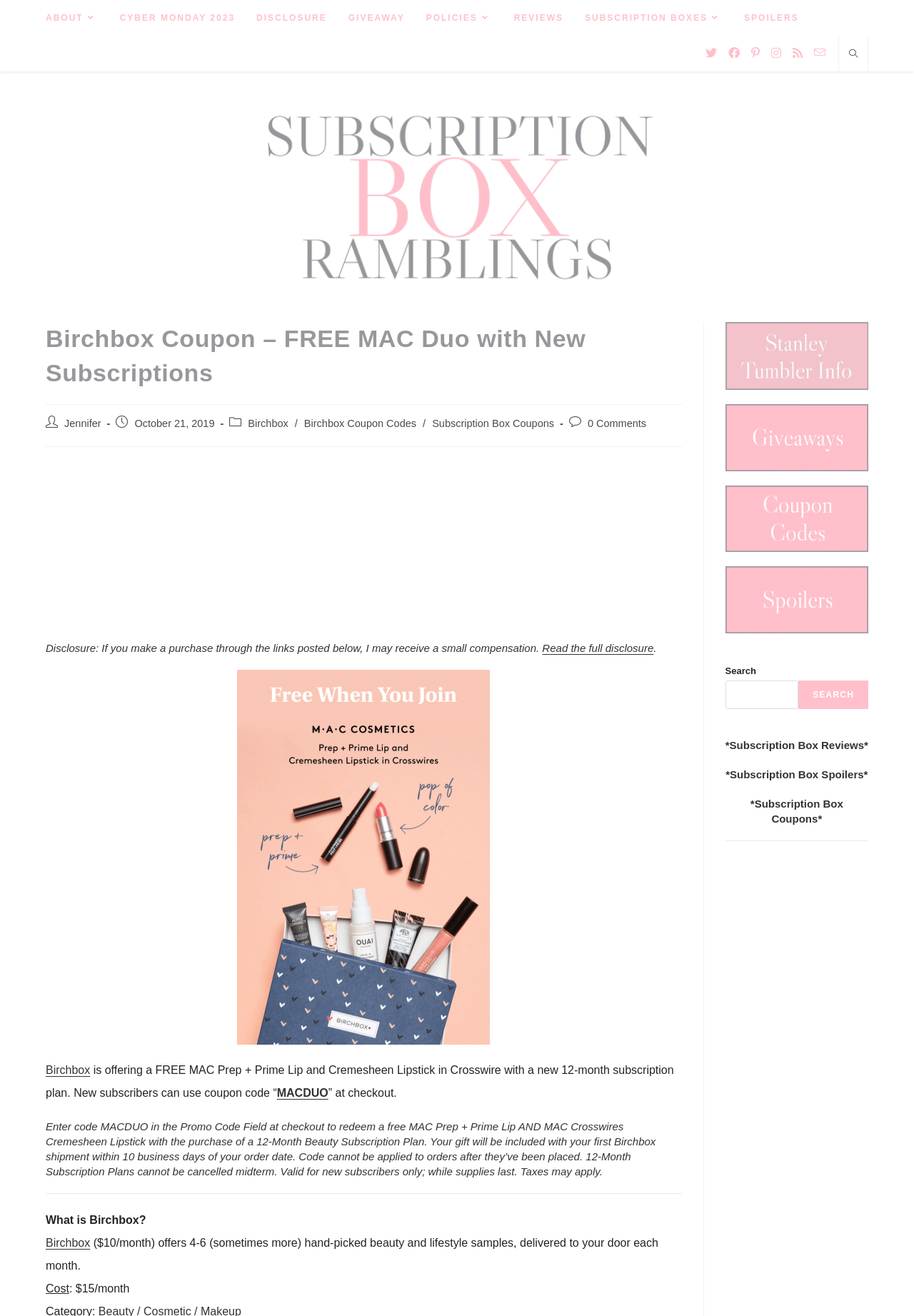Use the details in the image to answer the question thoroughly: 
What is the website about?

Based on the webpage content, it appears that the website is focused on subscription boxes, specifically reviewing and providing coupons for various subscription box services like Birchbox.